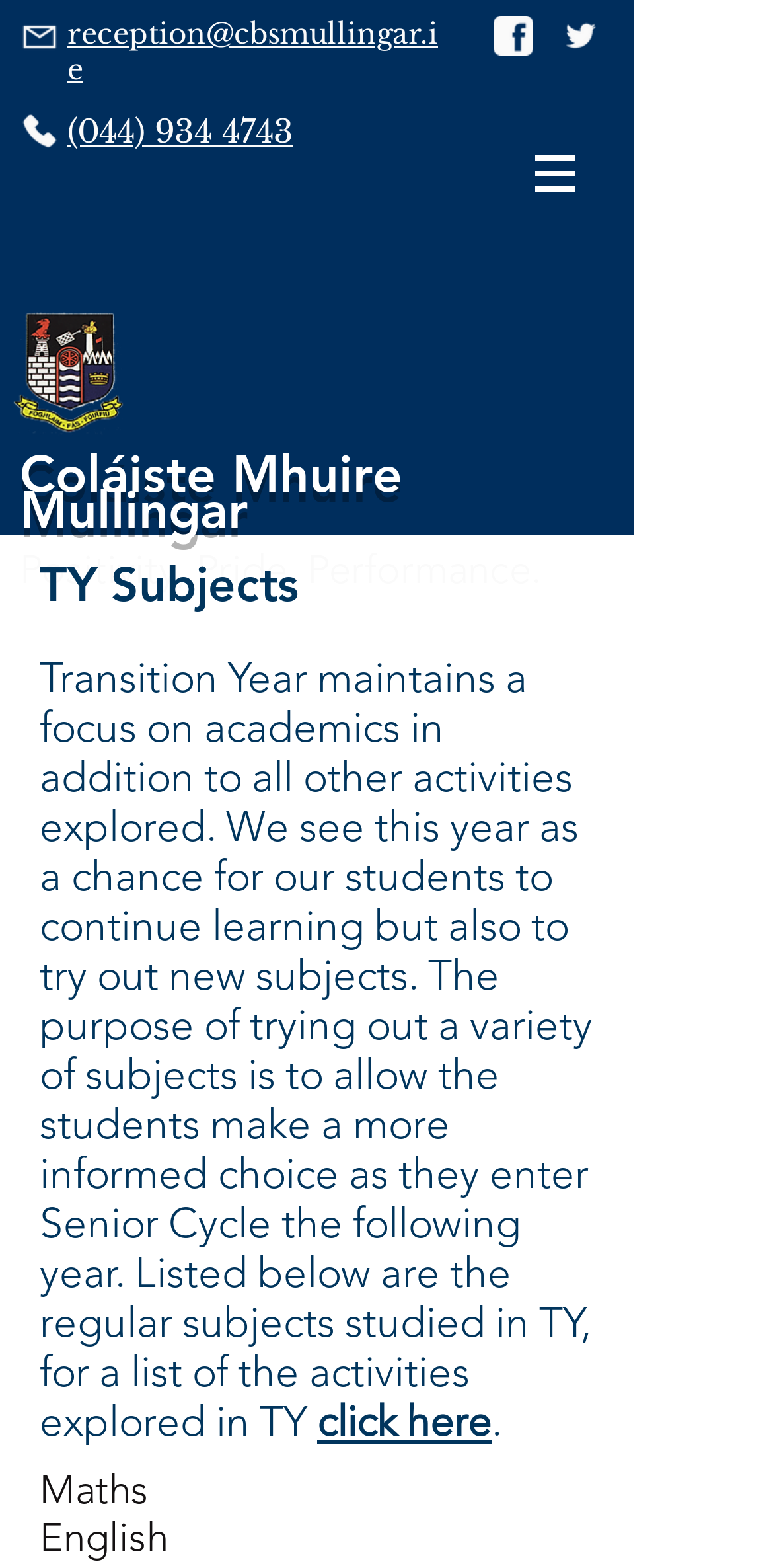What is the purpose of trying out various subjects in Transition Year?
Observe the image and answer the question with a one-word or short phrase response.

To make a more informed choice